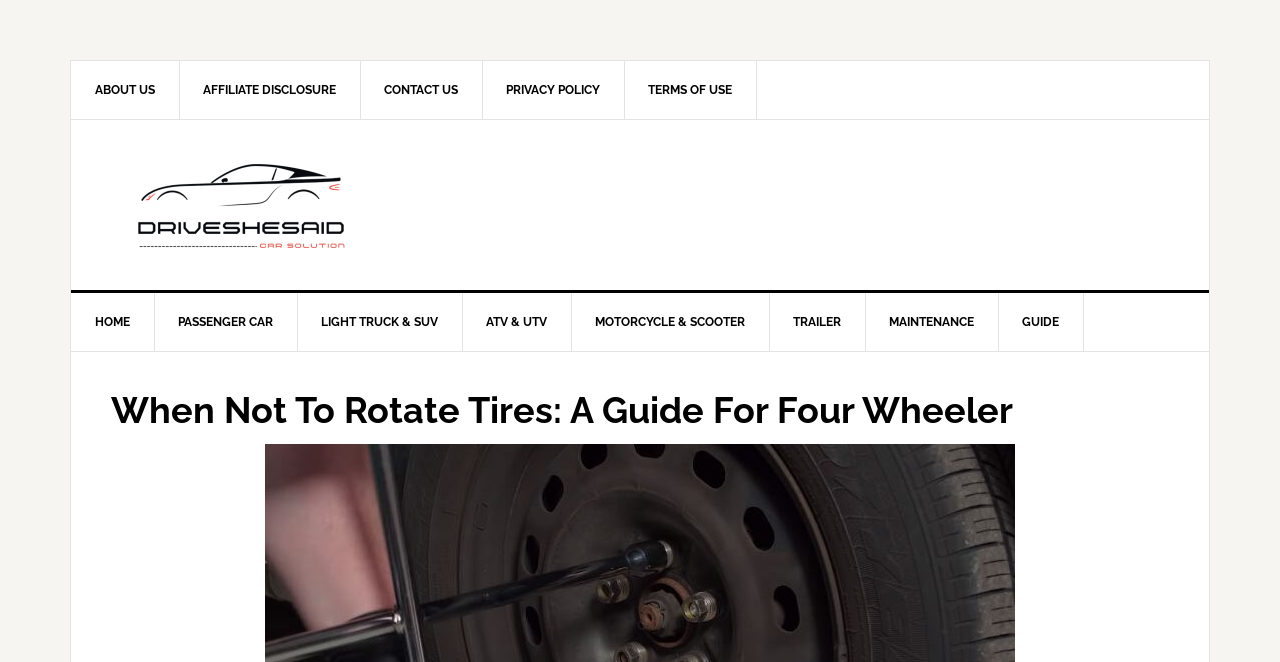Predict the bounding box of the UI element based on this description: "The Ultimate Guide To AUTOMOTIVE".

[0.087, 0.242, 0.913, 0.378]